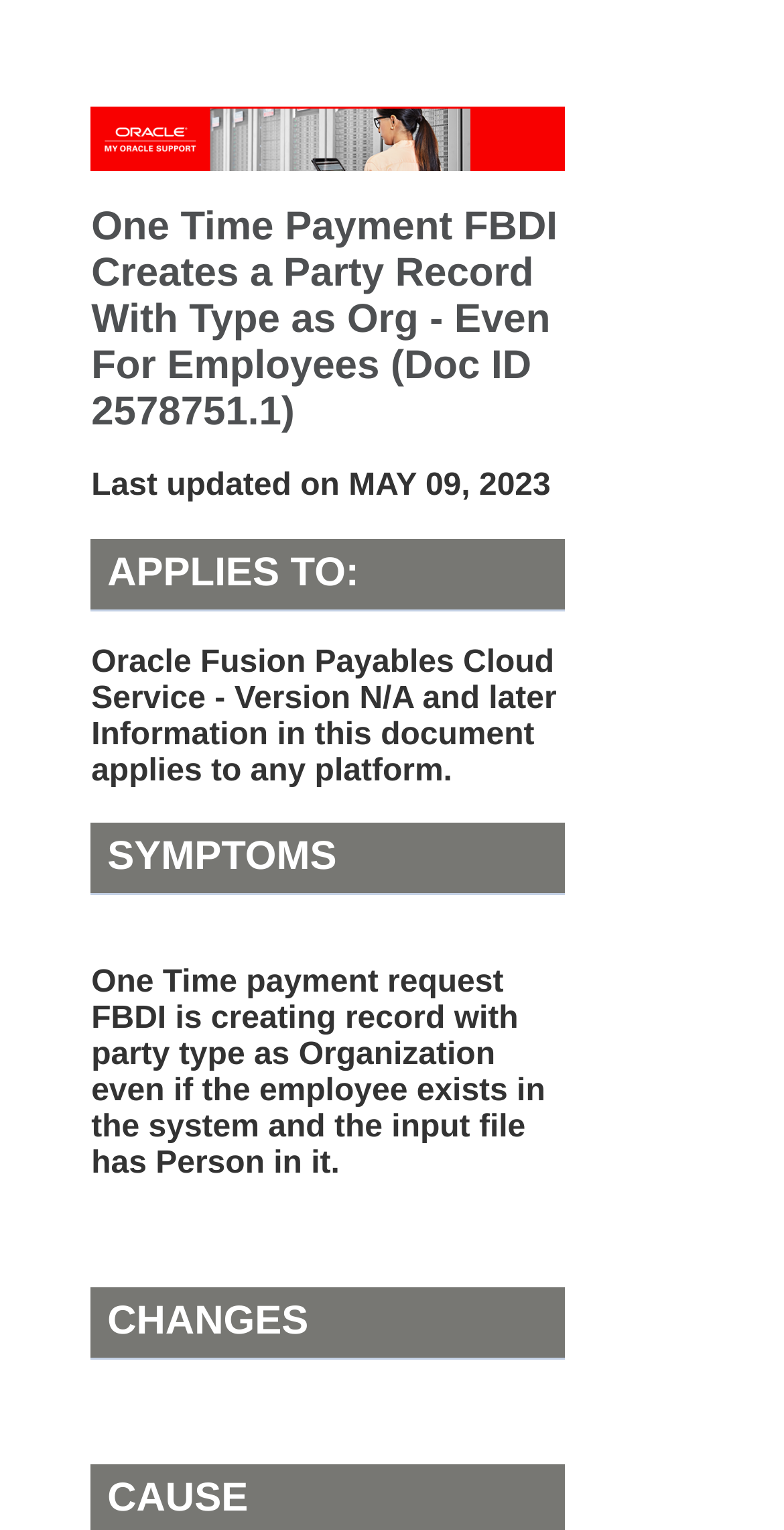Determine which piece of text is the heading of the webpage and provide it.

One Time Payment FBDI Creates a Party Record With Type as Org - Even For Employees (Doc ID 2578751.1)